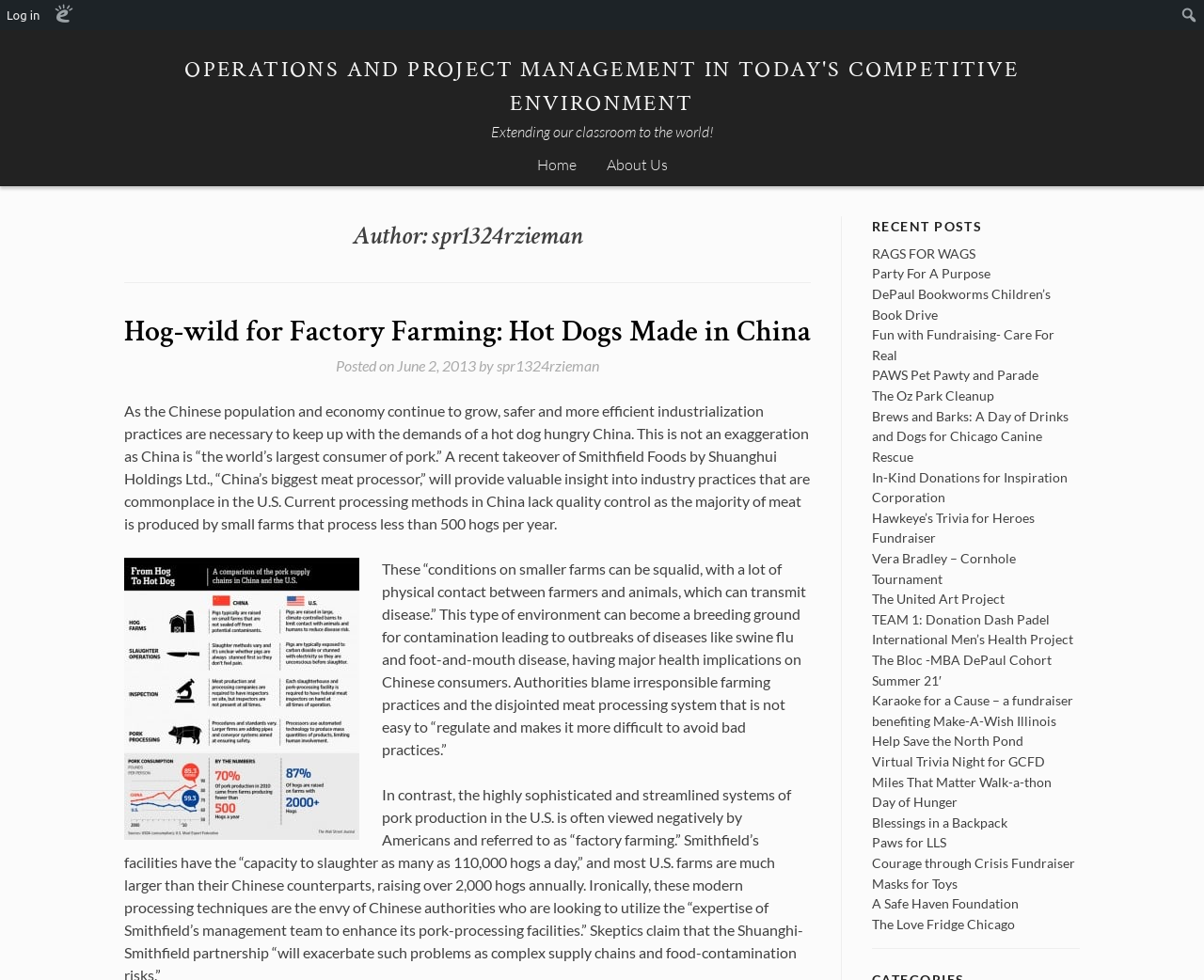Identify the coordinates of the bounding box for the element that must be clicked to accomplish the instruction: "View ServiceNow CSA exam dumps and practice test questions".

None